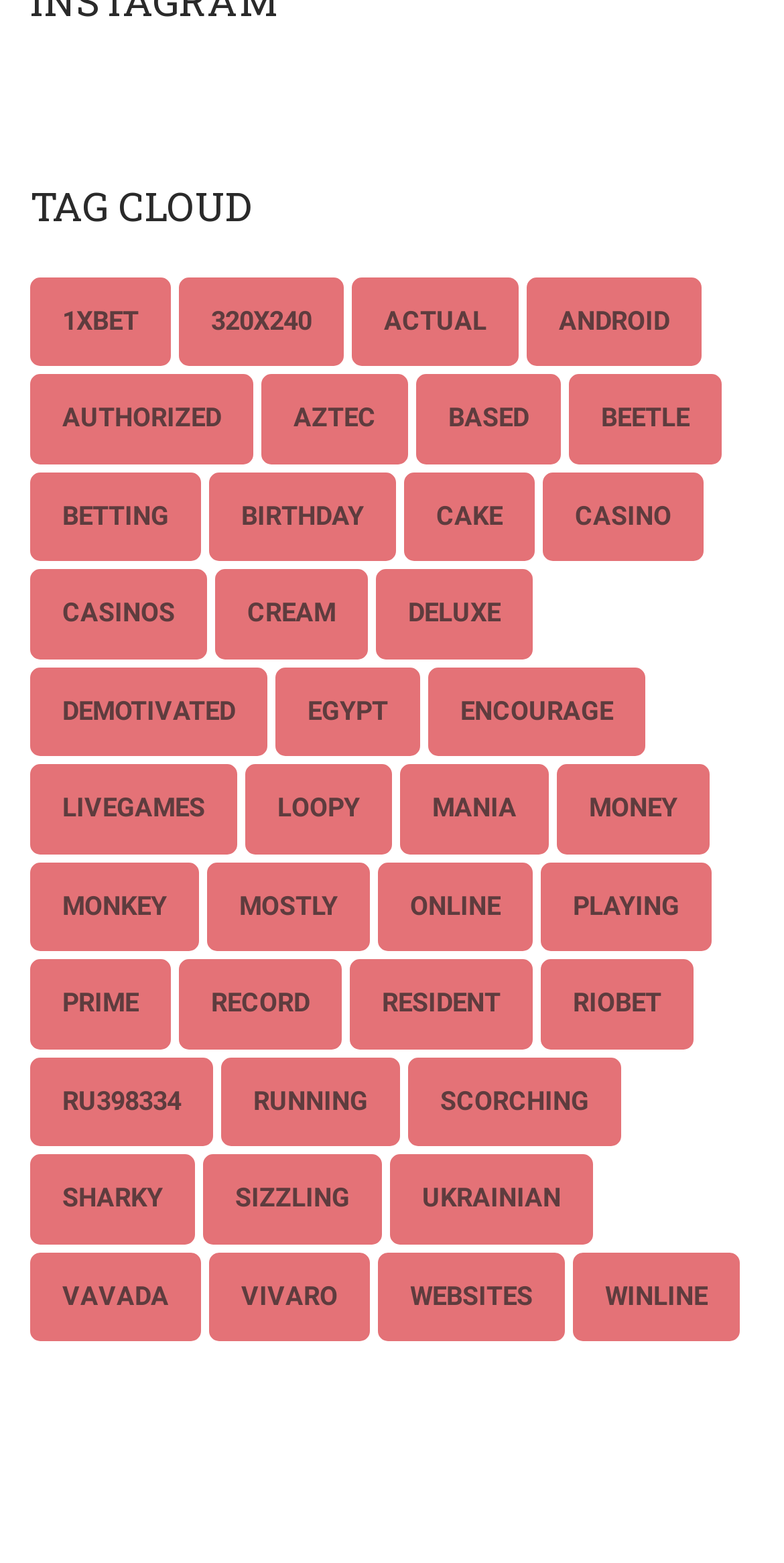Identify the bounding box coordinates of the clickable region to carry out the given instruction: "check out the vavada page".

[0.038, 0.801, 0.256, 0.858]